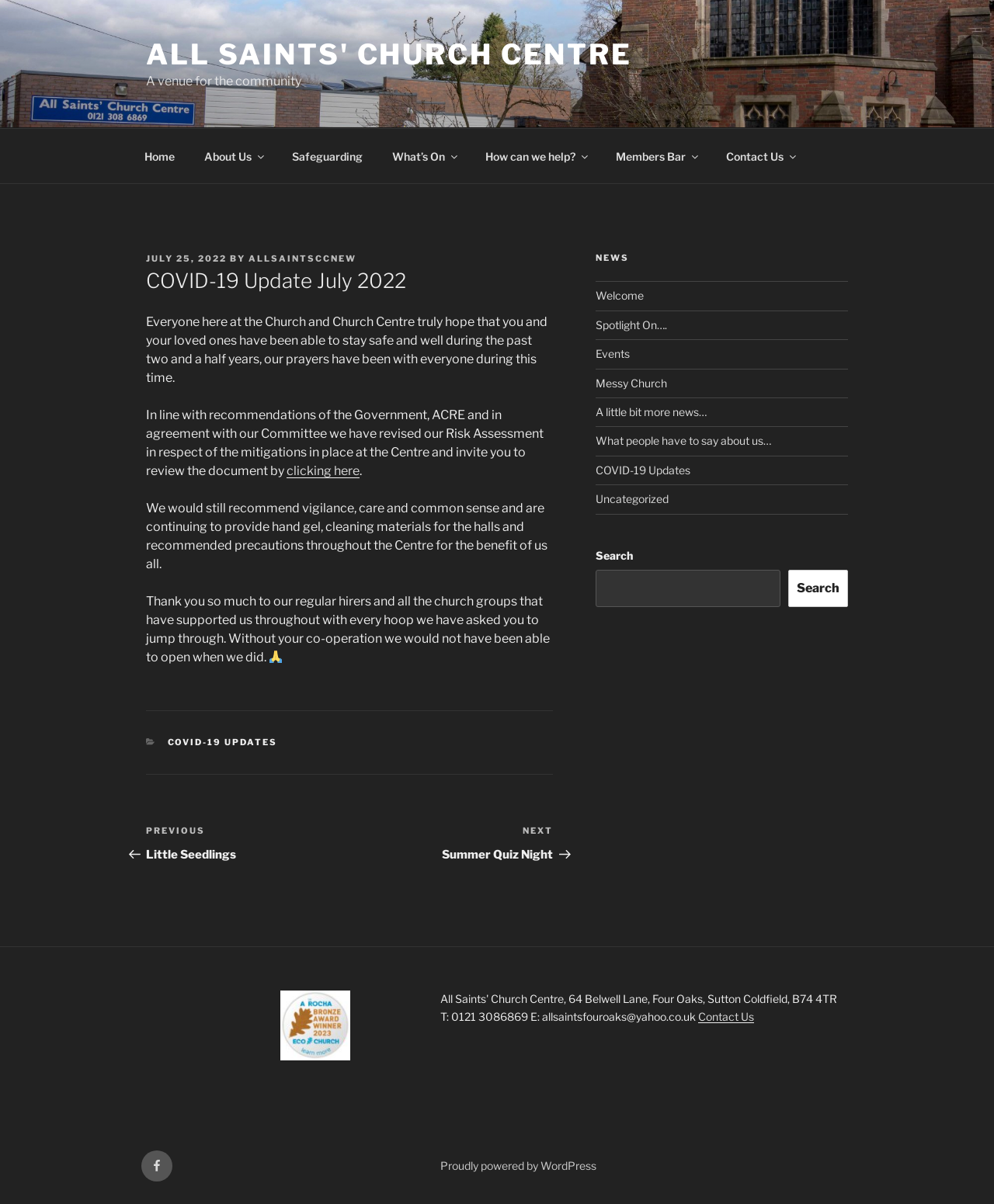Locate the bounding box coordinates of the segment that needs to be clicked to meet this instruction: "Click the 'Home' link".

[0.131, 0.114, 0.189, 0.145]